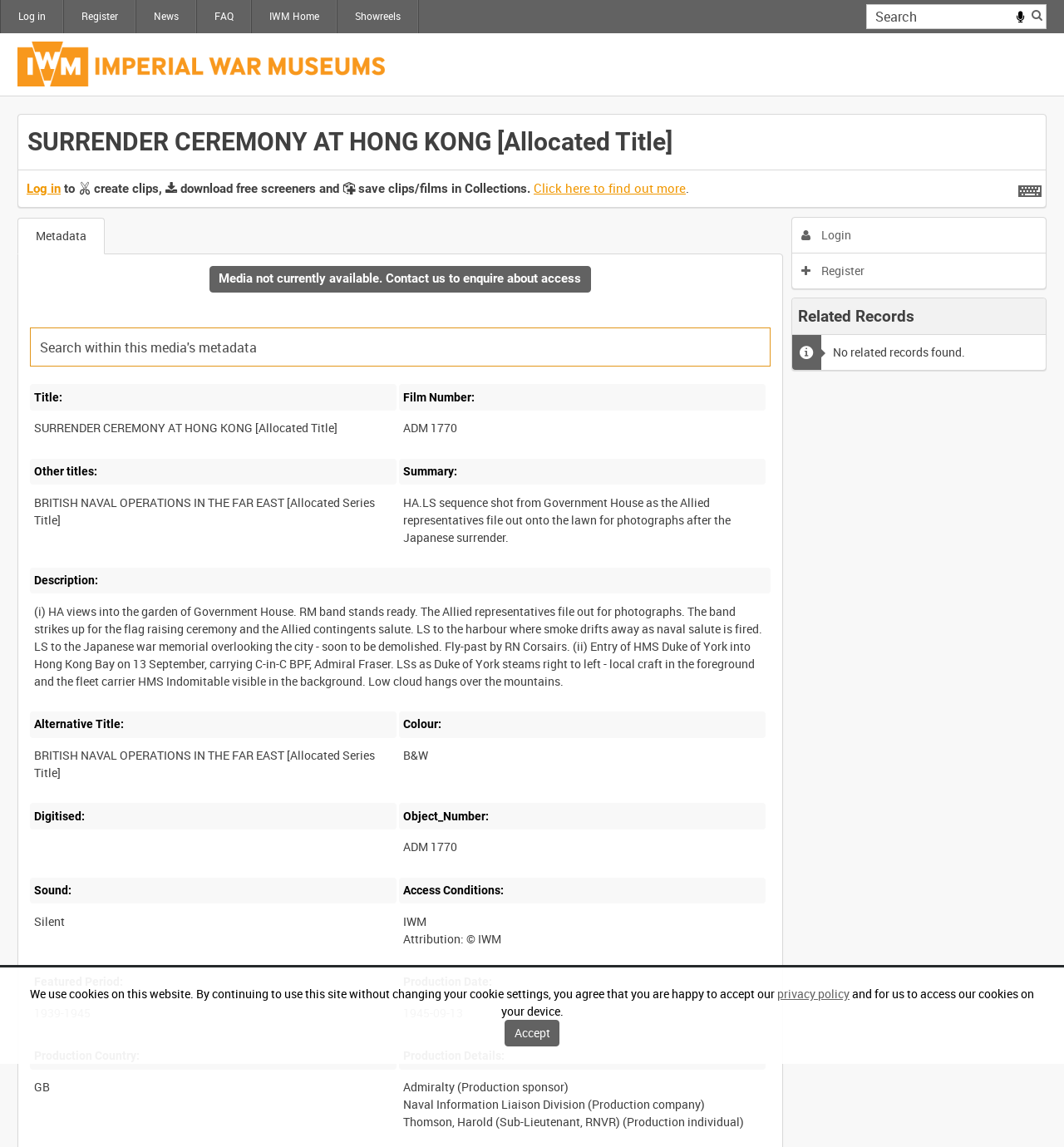Look at the image and answer the question in detail:
Is the film in color or black and white?

I found the color information by looking at the static text element with the text 'Colour:' and its corresponding value 'B&W' which is located in the metadata section of the webpage.